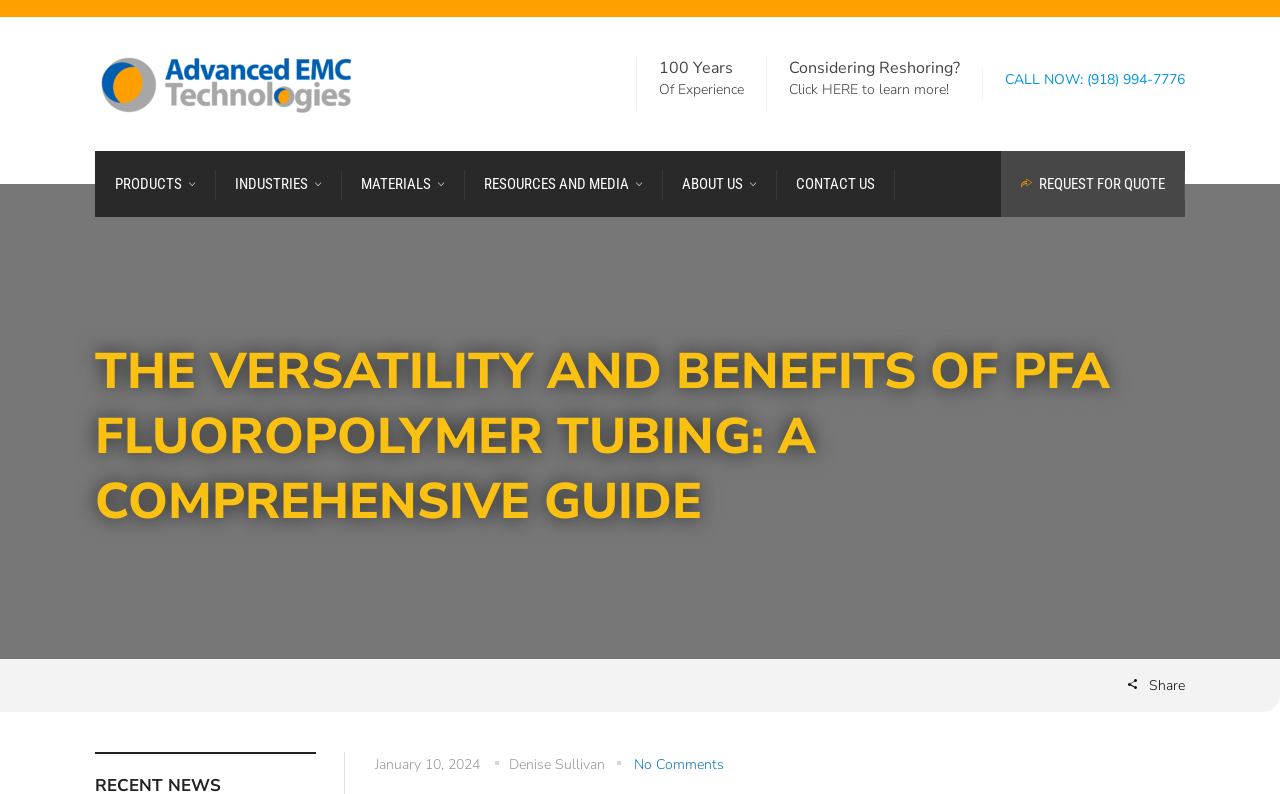What is the phone number to call? Please answer the question using a single word or phrase based on the image.

(918) 994-7776